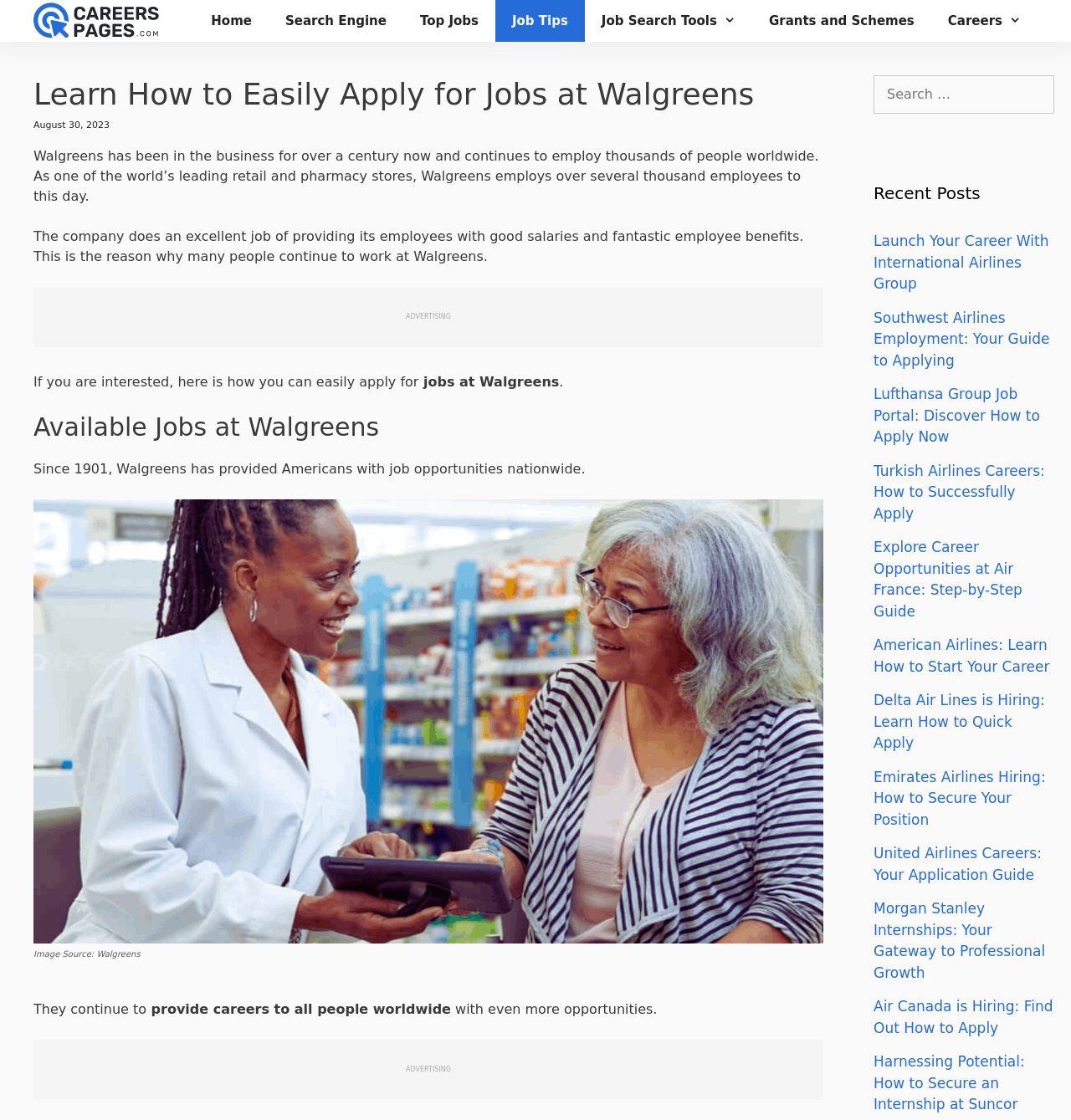What type of jobs are available at Walgreens?
Please provide a comprehensive answer based on the visual information in the image.

Based on the text, Walgreens is described as 'one of the world's leading retail and pharmacy stores', suggesting that the company offers jobs in the retail and pharmacy industries.